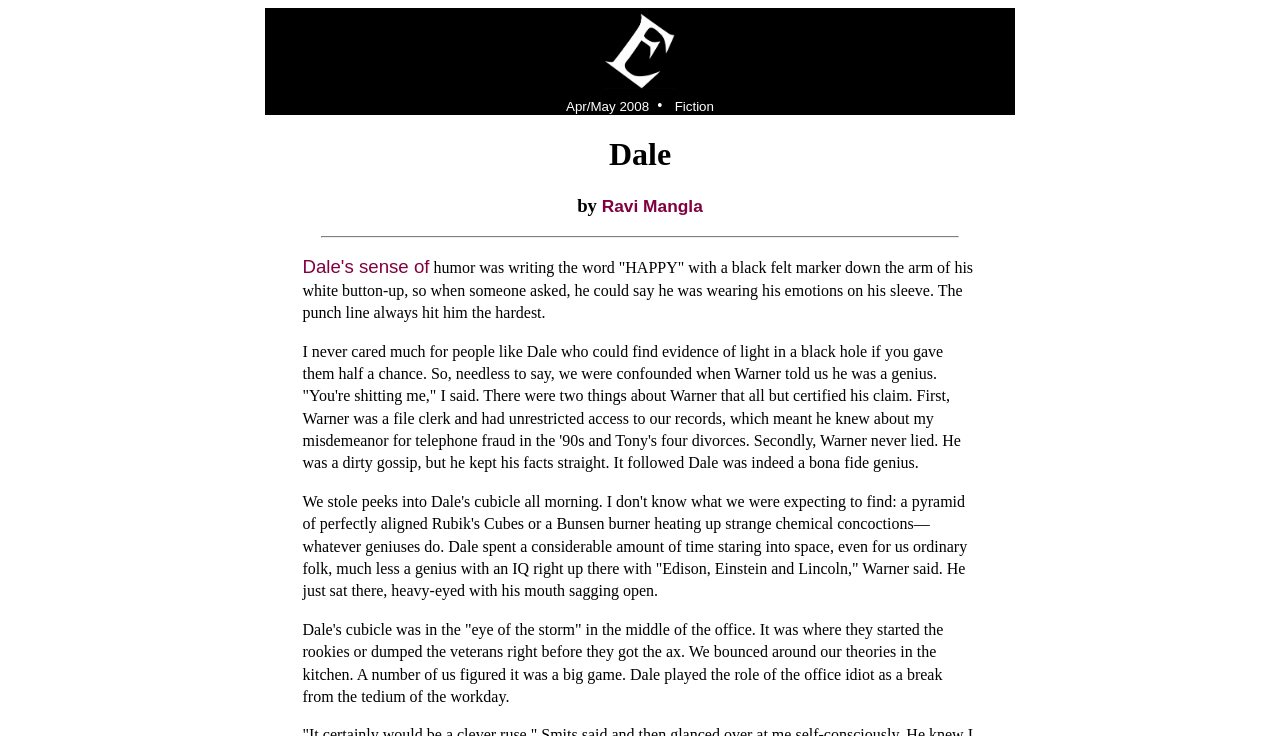What is the occupation of Warner?
Provide a concise answer using a single word or phrase based on the image.

file clerk